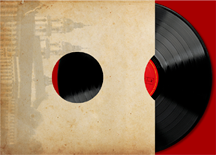What is the aesthetic of the record cover?
Refer to the screenshot and respond with a concise word or phrase.

vintage